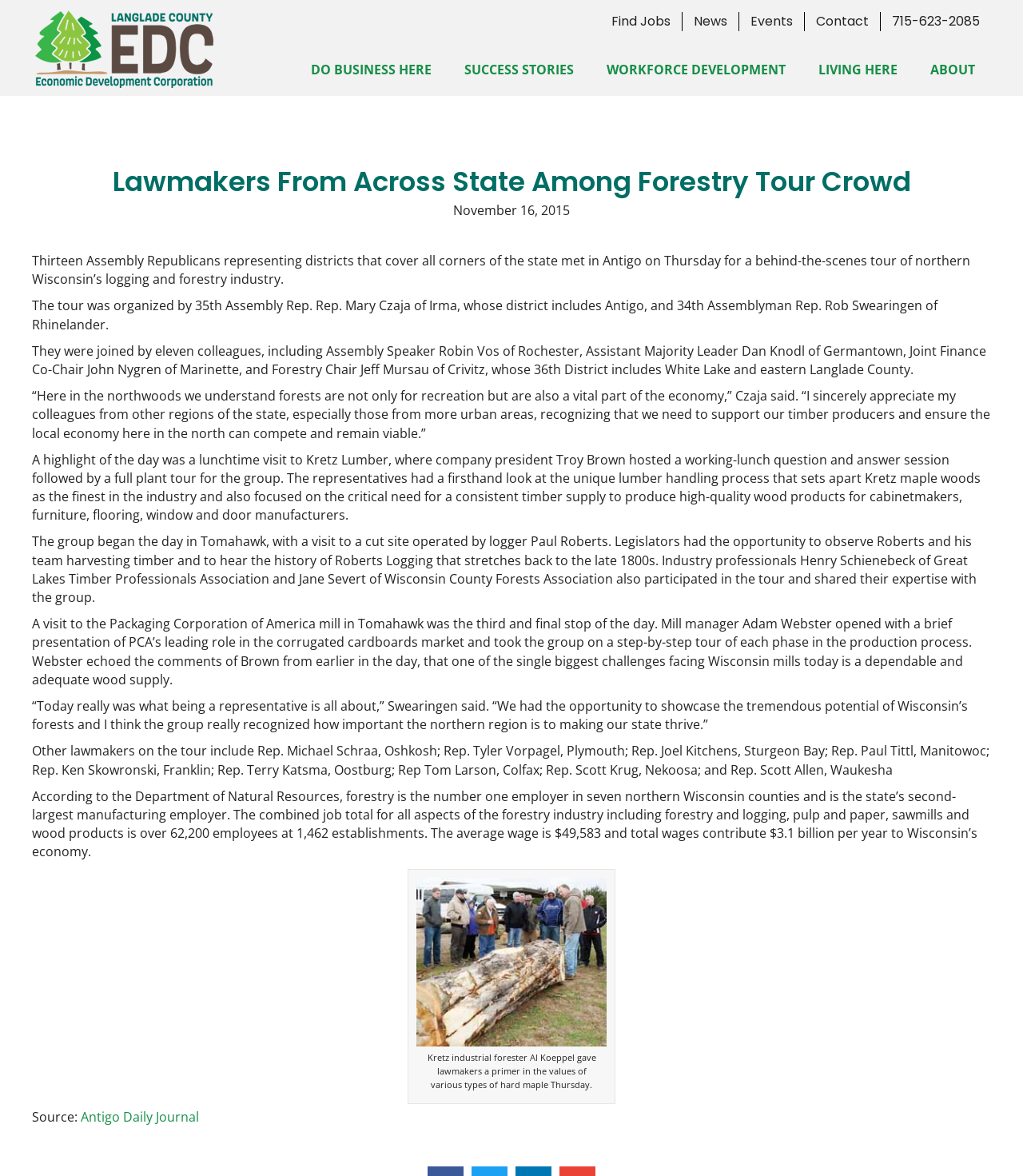For the given element description News, determine the bounding box coordinates of the UI element. The coordinates should follow the format (top-left x, top-left y, bottom-right x, bottom-right y) and be within the range of 0 to 1.

[0.667, 0.01, 0.722, 0.027]